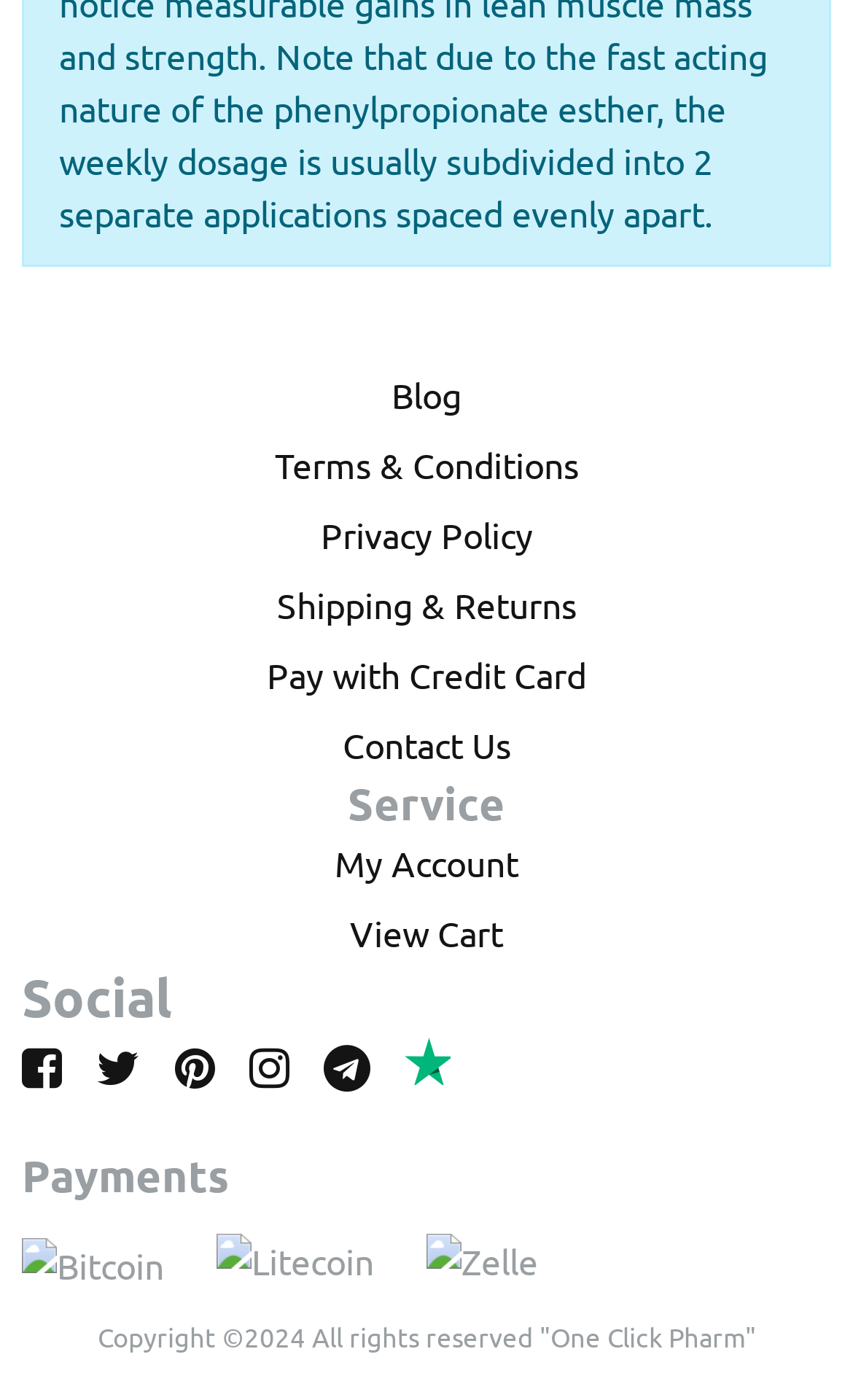Pinpoint the bounding box coordinates of the clickable element needed to complete the instruction: "Follow on Facebook". The coordinates should be provided as four float numbers between 0 and 1: [left, top, right, bottom].

[0.026, 0.744, 0.072, 0.775]